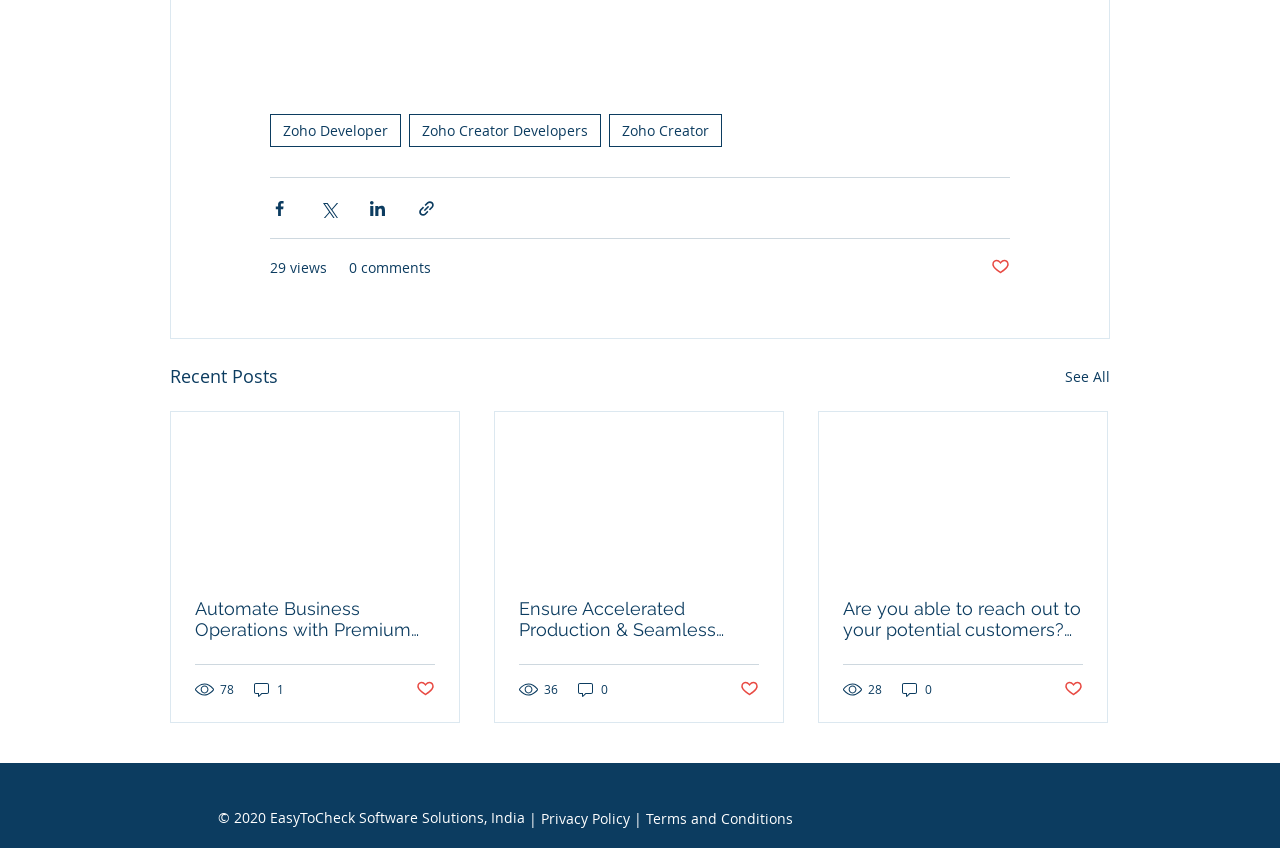What is the name of the developer platform?
Can you provide an in-depth and detailed response to the question?

The navigation bar at the top of the webpage contains links to 'Zoho Developer', 'Zoho Creator Developers', and 'Zoho Creator', indicating that the webpage is related to the Zoho developer platform.